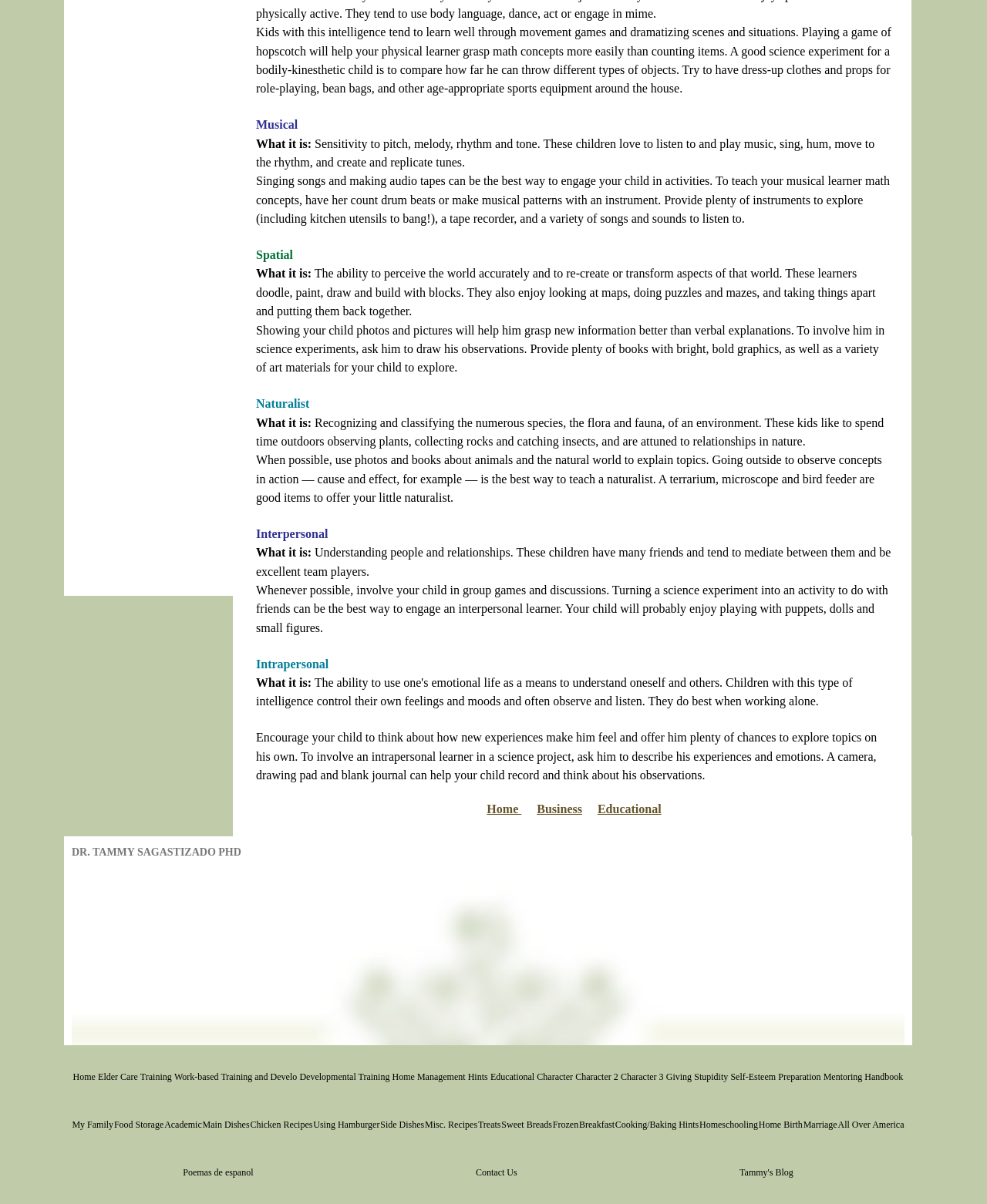How many links are there in the navigation menu?
Refer to the screenshot and deliver a thorough answer to the question presented.

I counted the links in the navigation menu and found 30 links, including Home, Elder Care, Training, and many others. These links are organized in a hierarchical structure, with some links having sub-links.